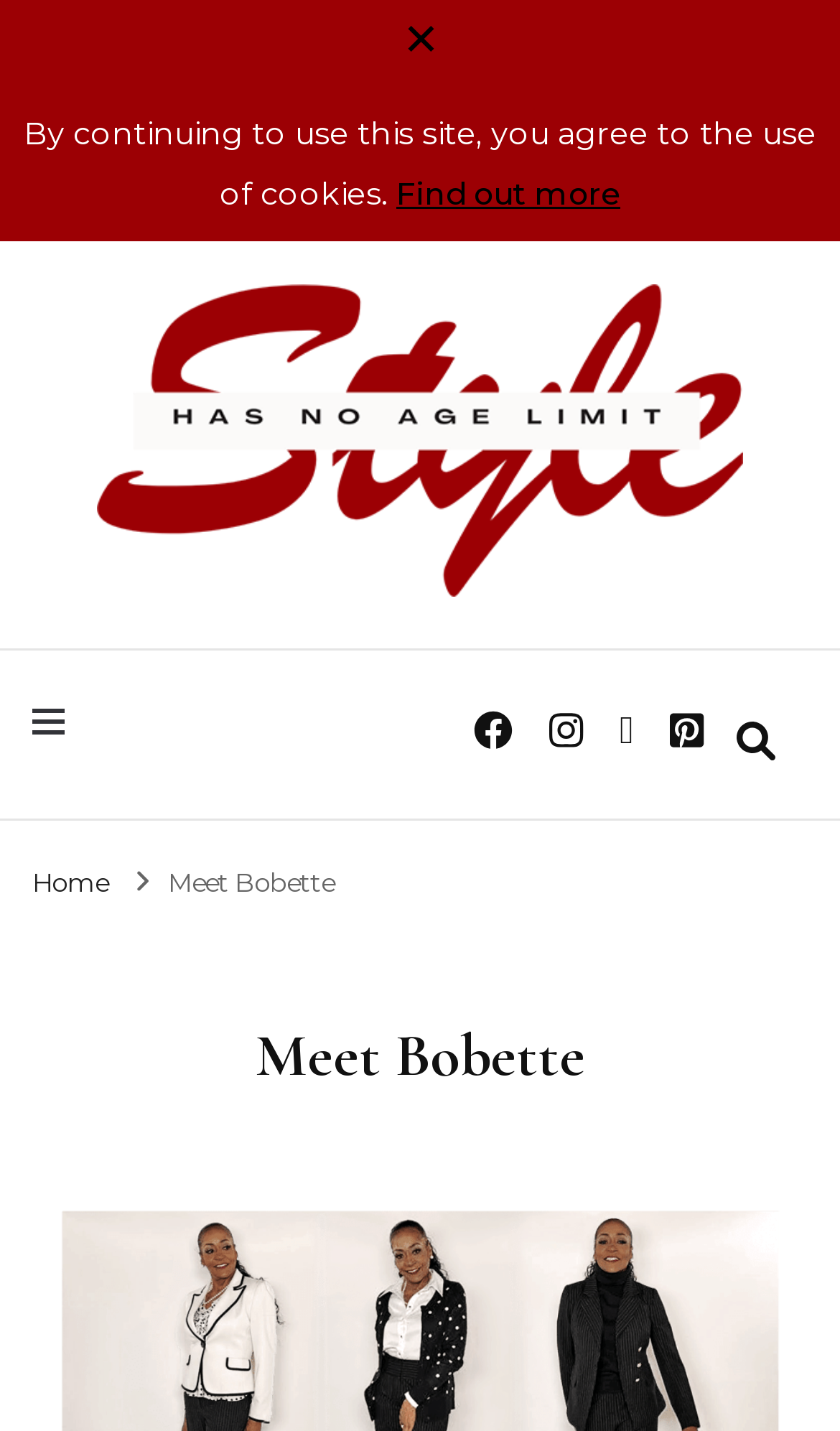Find the bounding box coordinates for the HTML element specified by: "Home".

[0.038, 0.605, 0.128, 0.627]